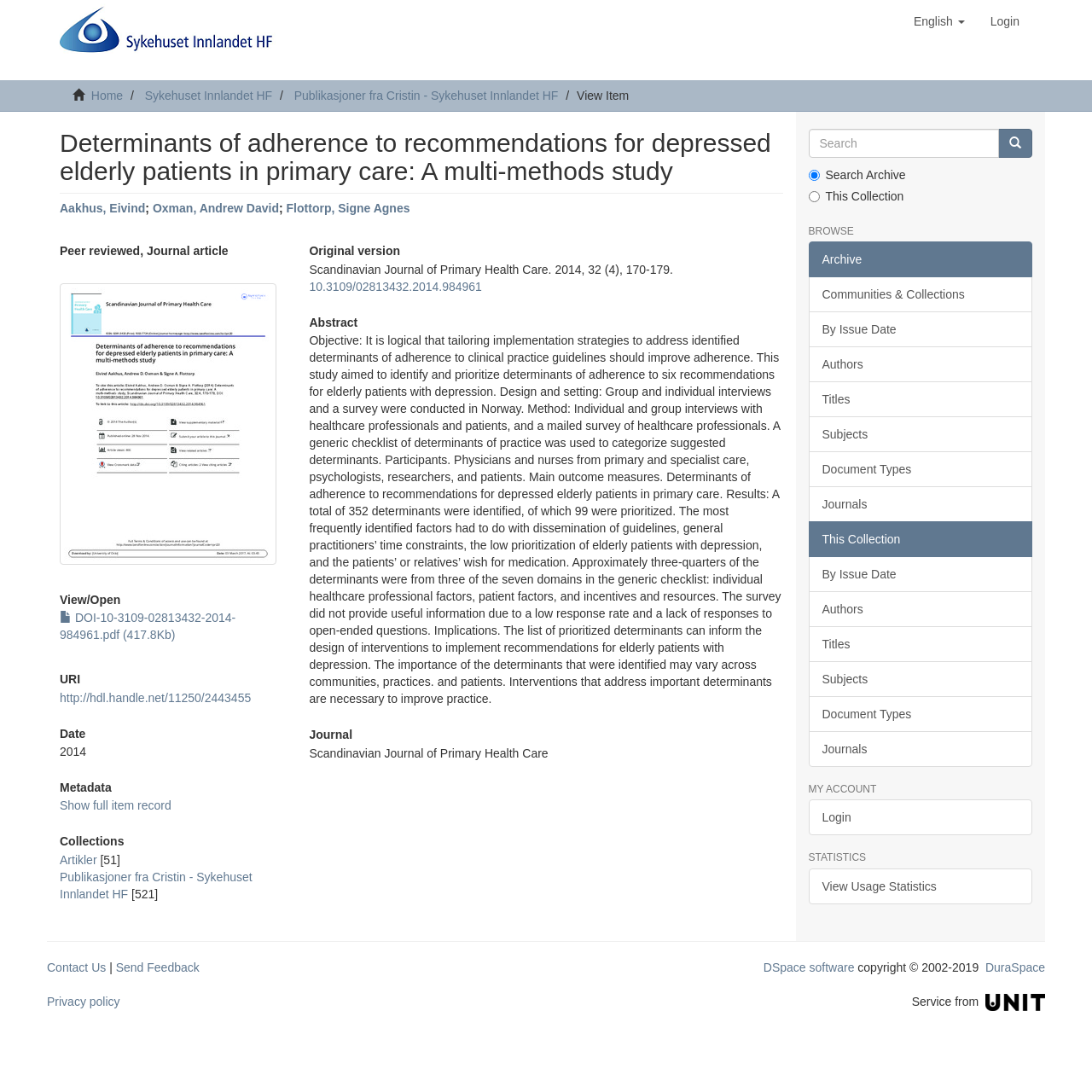Please find the bounding box coordinates of the element that must be clicked to perform the given instruction: "Login to the system". The coordinates should be four float numbers from 0 to 1, i.e., [left, top, right, bottom].

[0.895, 0.0, 0.945, 0.039]